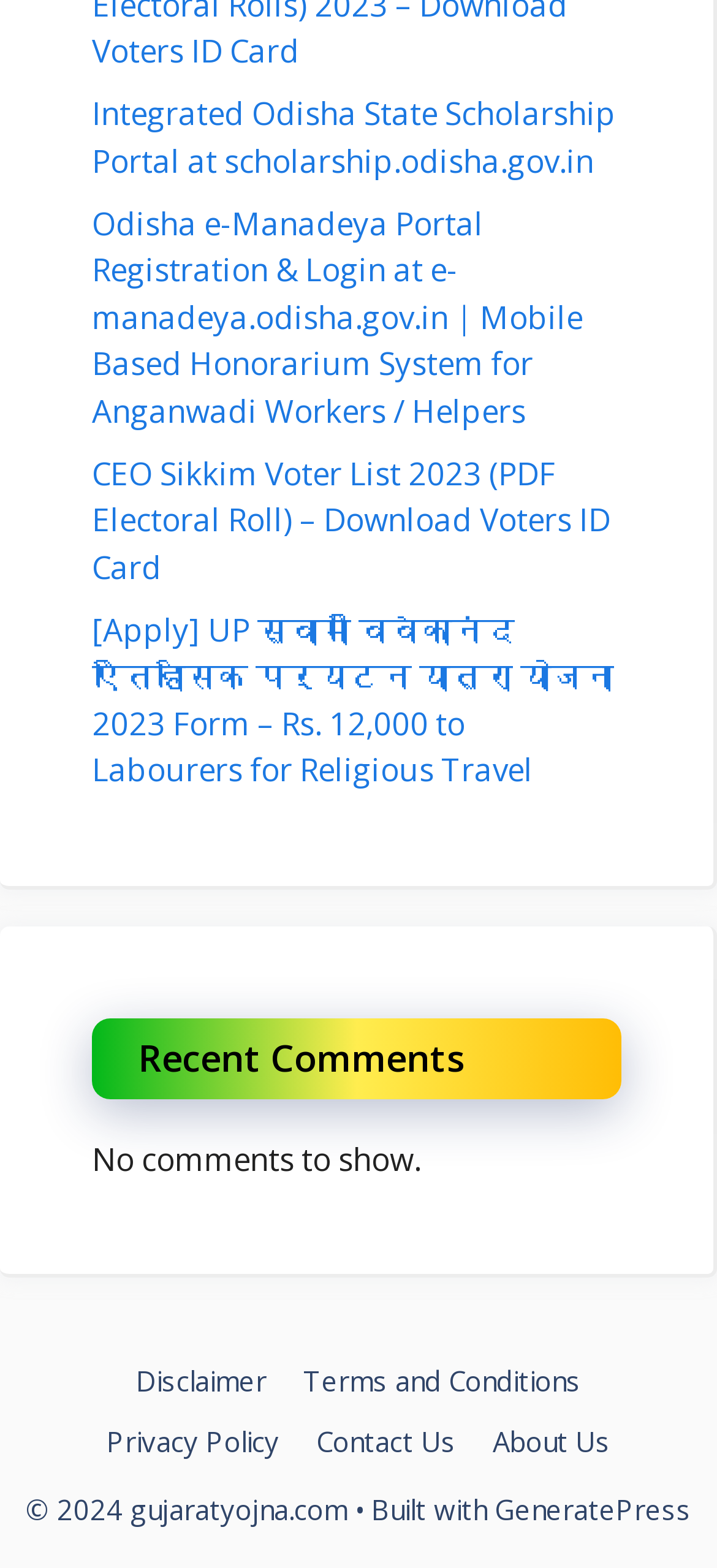Please find the bounding box for the following UI element description. Provide the coordinates in (top-left x, top-left y, bottom-right x, bottom-right y) format, with values between 0 and 1: Privacy Policy

[0.149, 0.907, 0.39, 0.93]